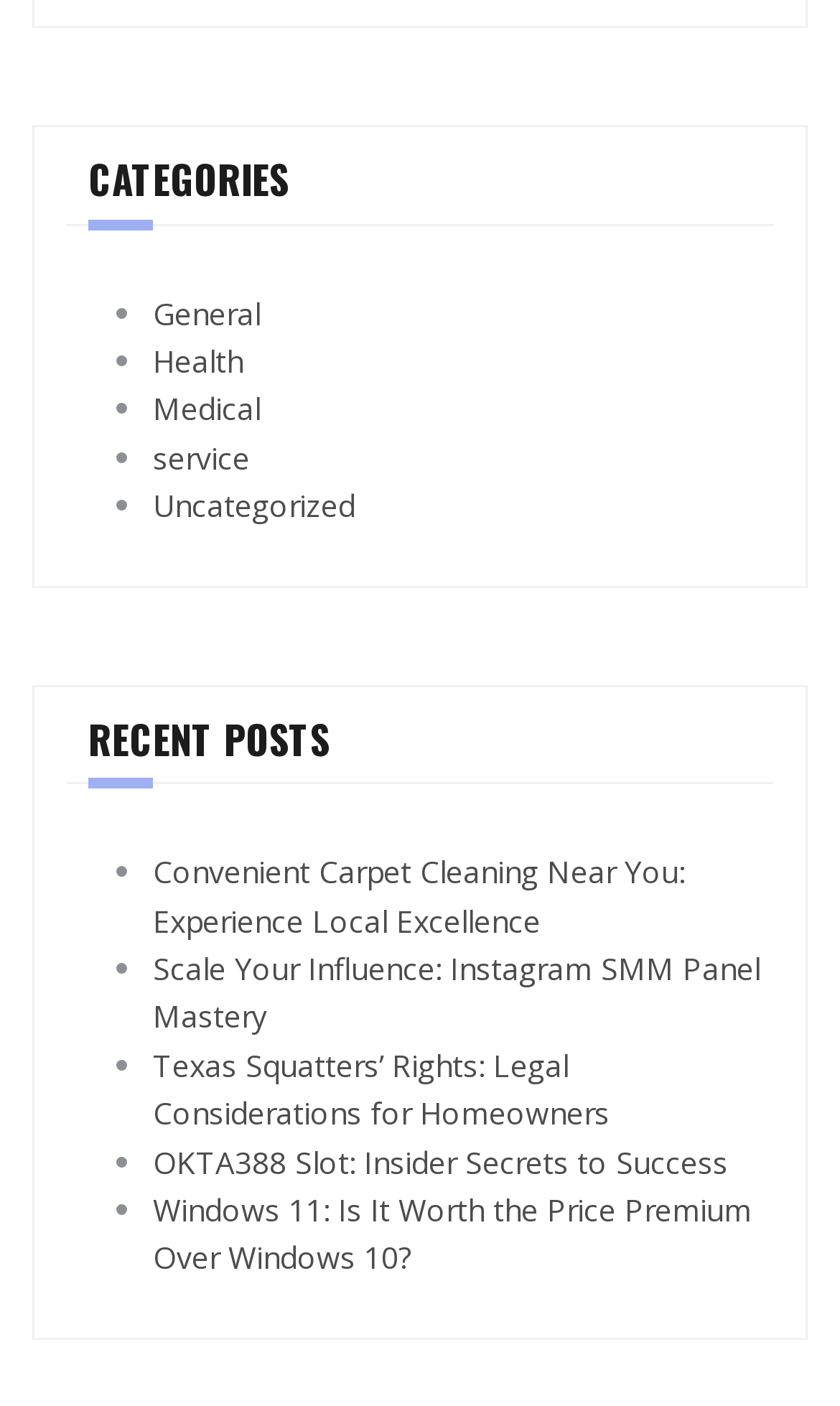Provide a one-word or one-phrase answer to the question:
How many list markers are on the webpage?

10